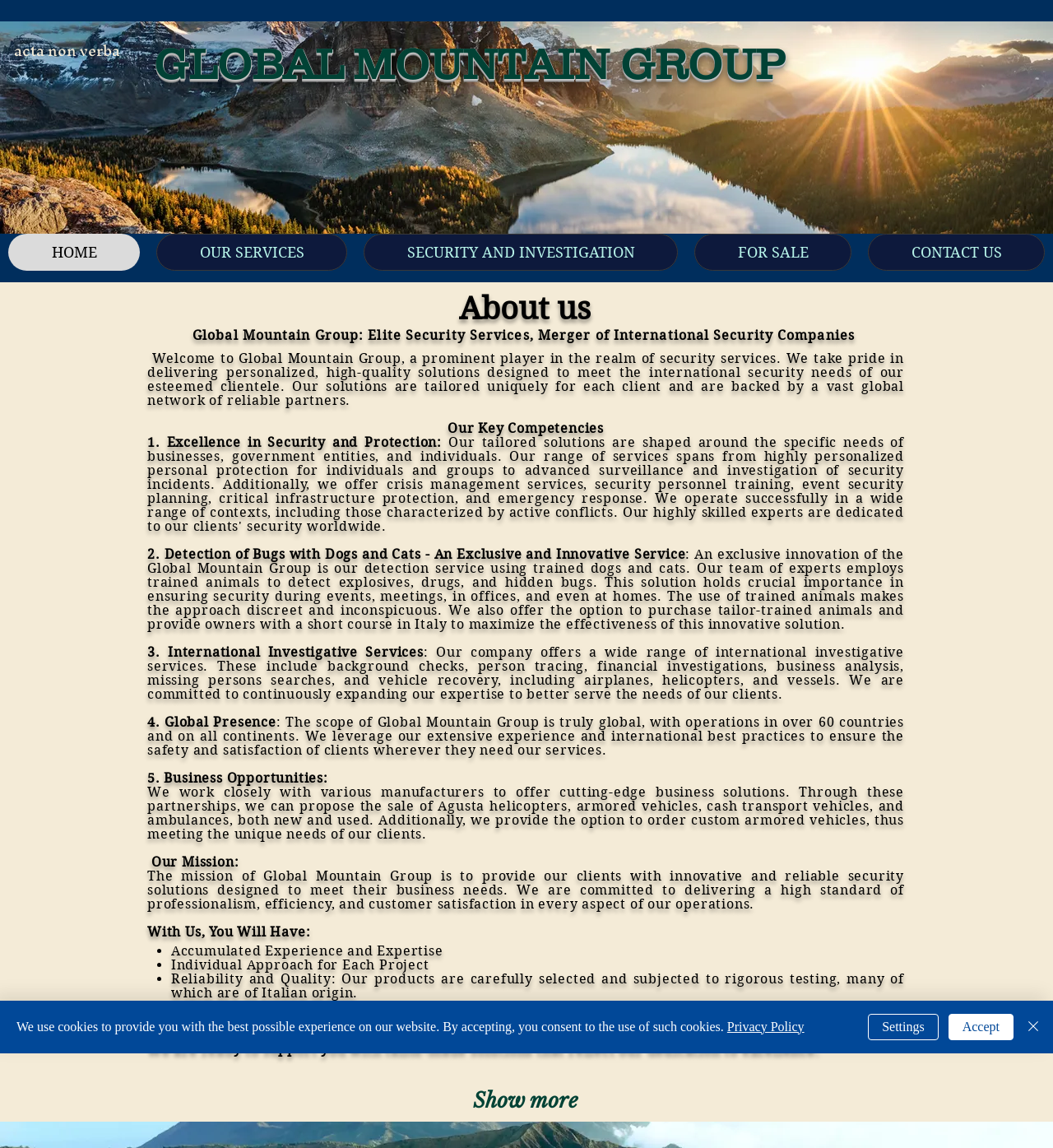Determine the bounding box coordinates of the region to click in order to accomplish the following instruction: "Click the OUR SERVICES link". Provide the coordinates as four float numbers between 0 and 1, specifically [left, top, right, bottom].

[0.148, 0.204, 0.33, 0.236]